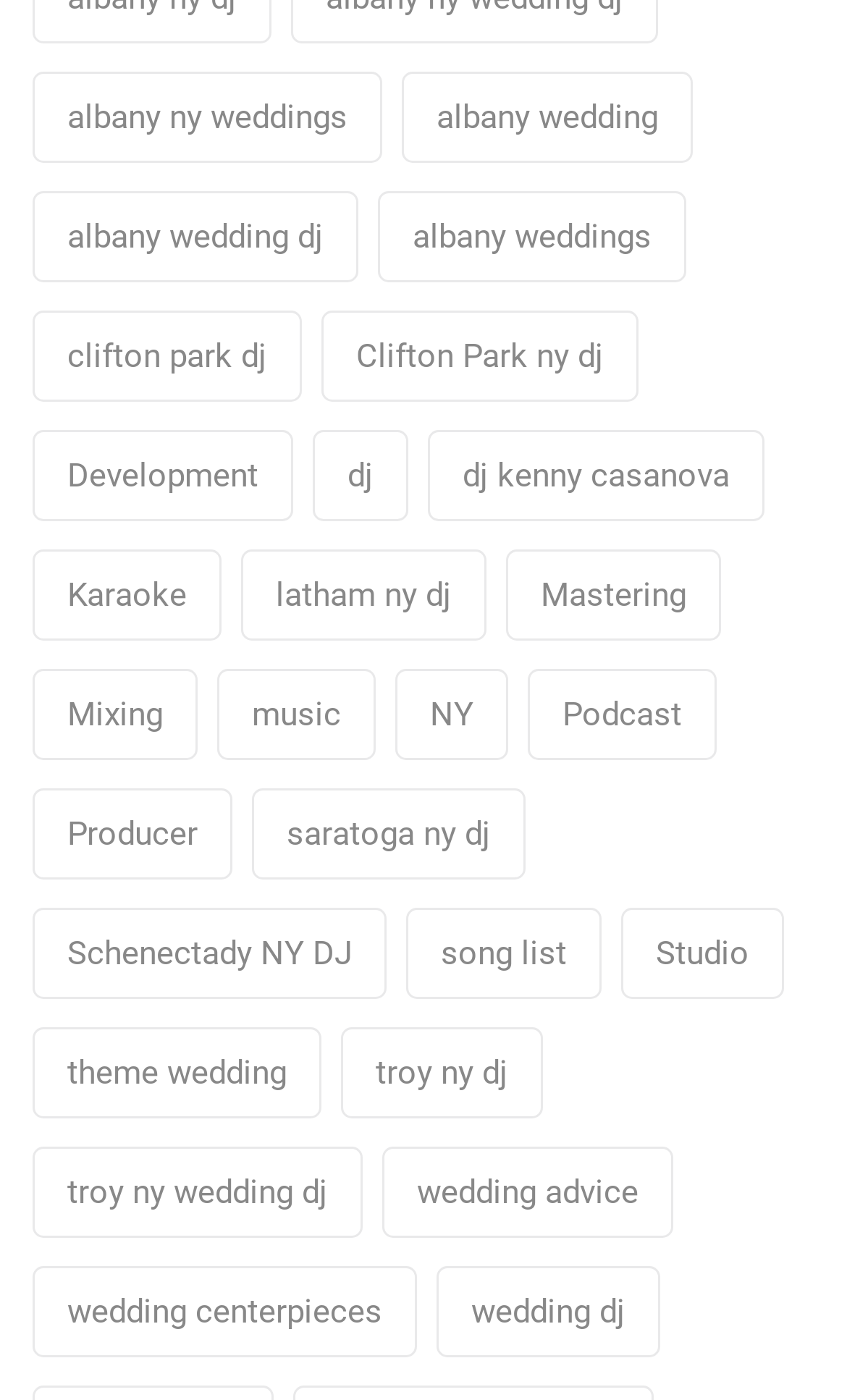Find the bounding box coordinates of the element you need to click on to perform this action: 'View DJ Kenny Casanova'. The coordinates should be represented by four float values between 0 and 1, in the format [left, top, right, bottom].

[0.505, 0.308, 0.903, 0.373]